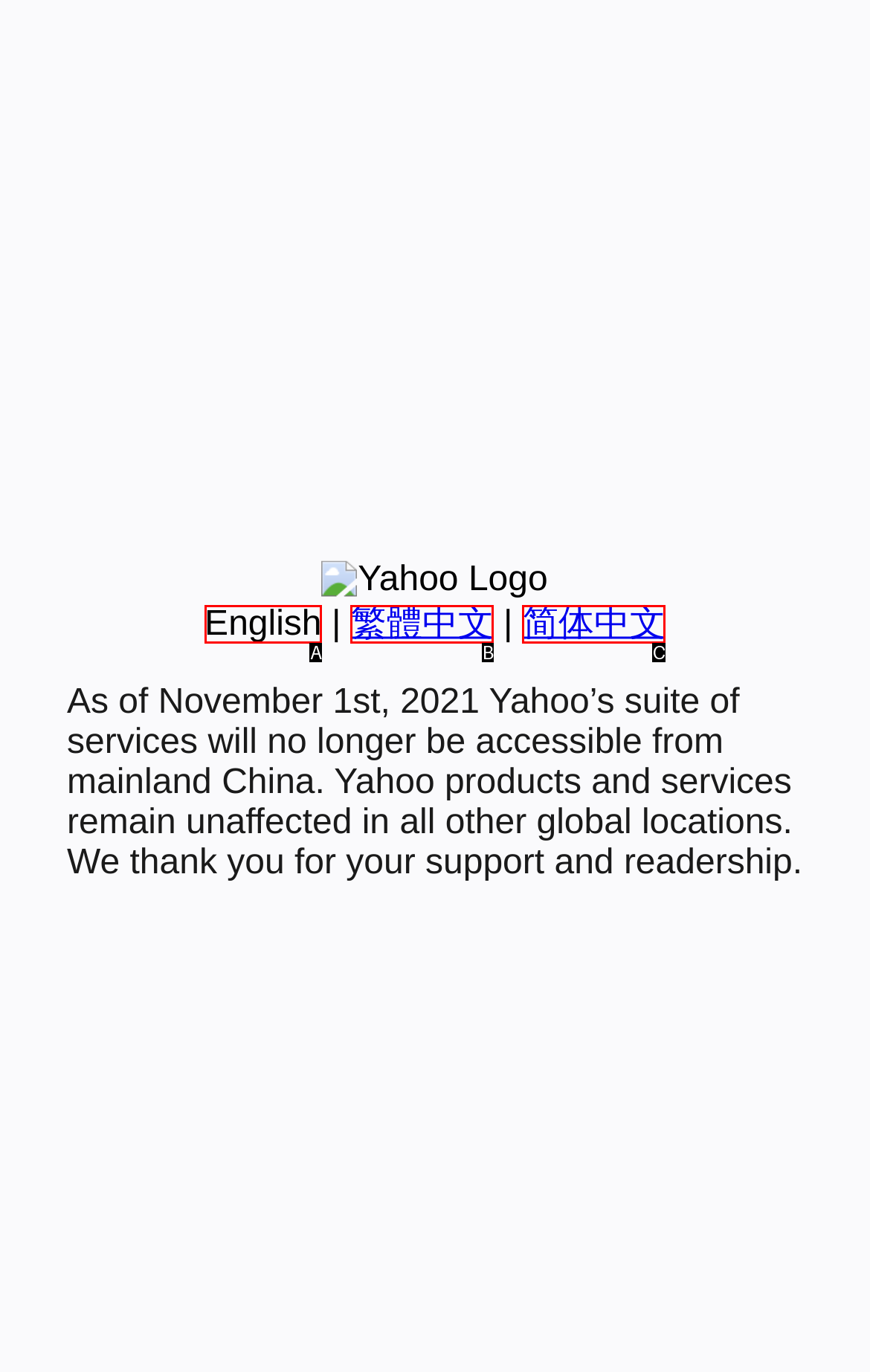Select the HTML element that corresponds to the description: English
Reply with the letter of the correct option from the given choices.

A